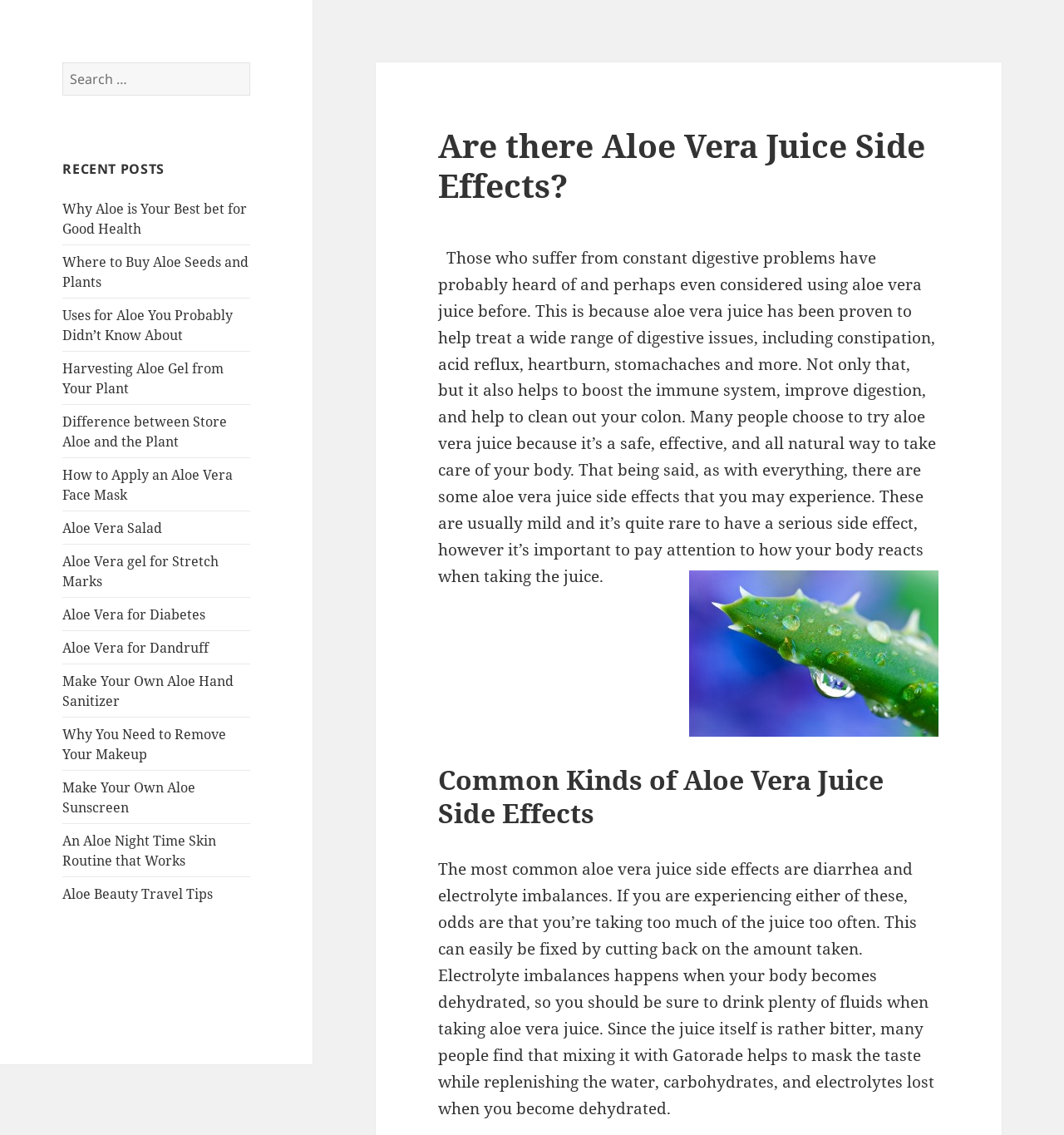From the webpage screenshot, identify the region described by Make Your Own Aloe Sunscreen. Provide the bounding box coordinates as (top-left x, top-left y, bottom-right x, bottom-right y), with each value being a floating point number between 0 and 1.

[0.059, 0.685, 0.184, 0.719]